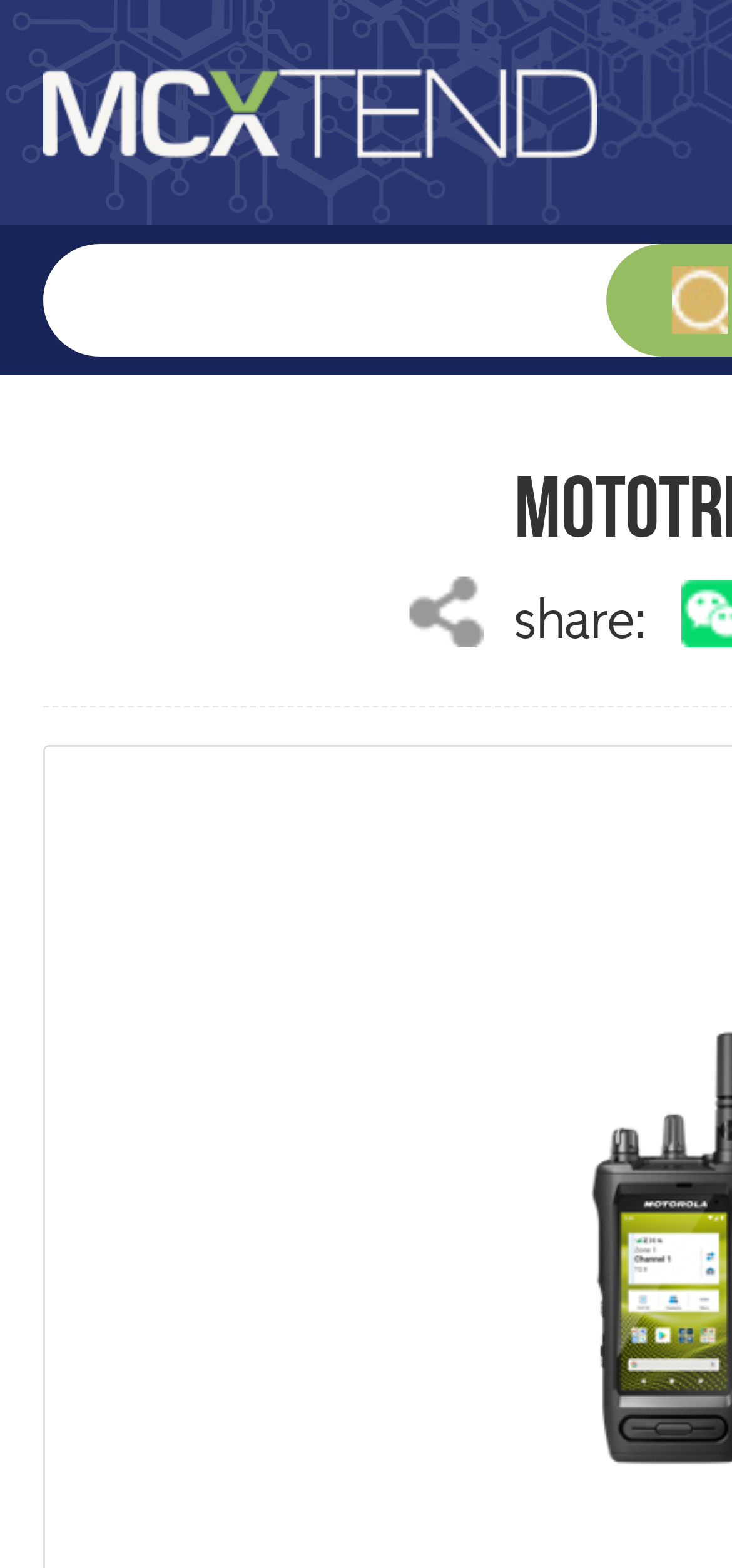Bounding box coordinates are given in the format (top-left x, top-left y, bottom-right x, bottom-right y). All values should be floating point numbers between 0 and 1. Provide the bounding box coordinate for the UI element described as: La Mamounia Hotel

None